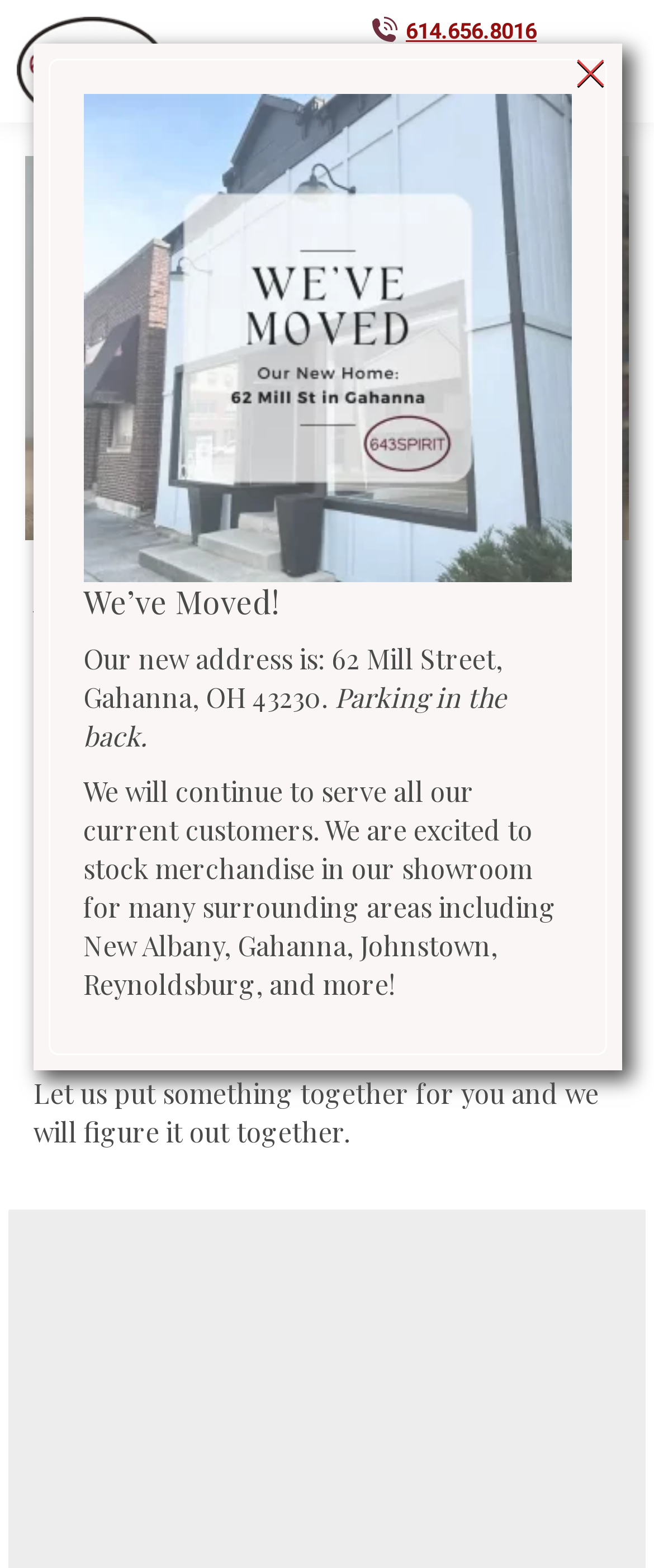Calculate the bounding box coordinates for the UI element based on the following description: "×". Ensure the coordinates are four float numbers between 0 and 1, i.e., [left, top, right, bottom].

[0.876, 0.033, 0.929, 0.055]